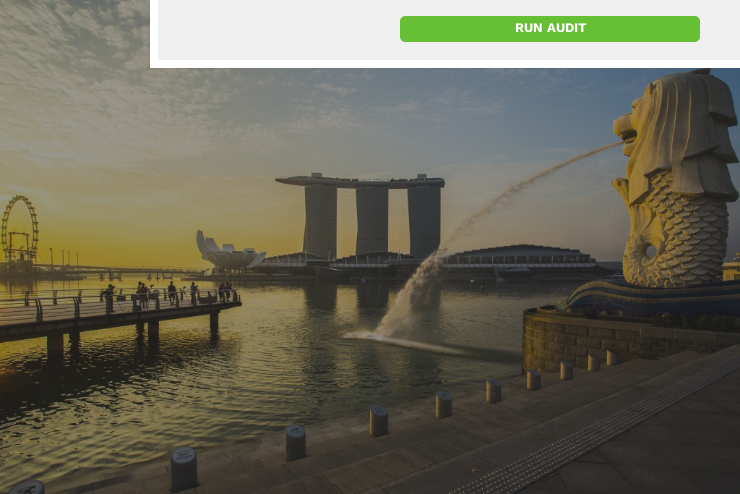Give a one-word or one-phrase response to the question: 
What is the purpose of the helmets worn by riders?

Not mentioned